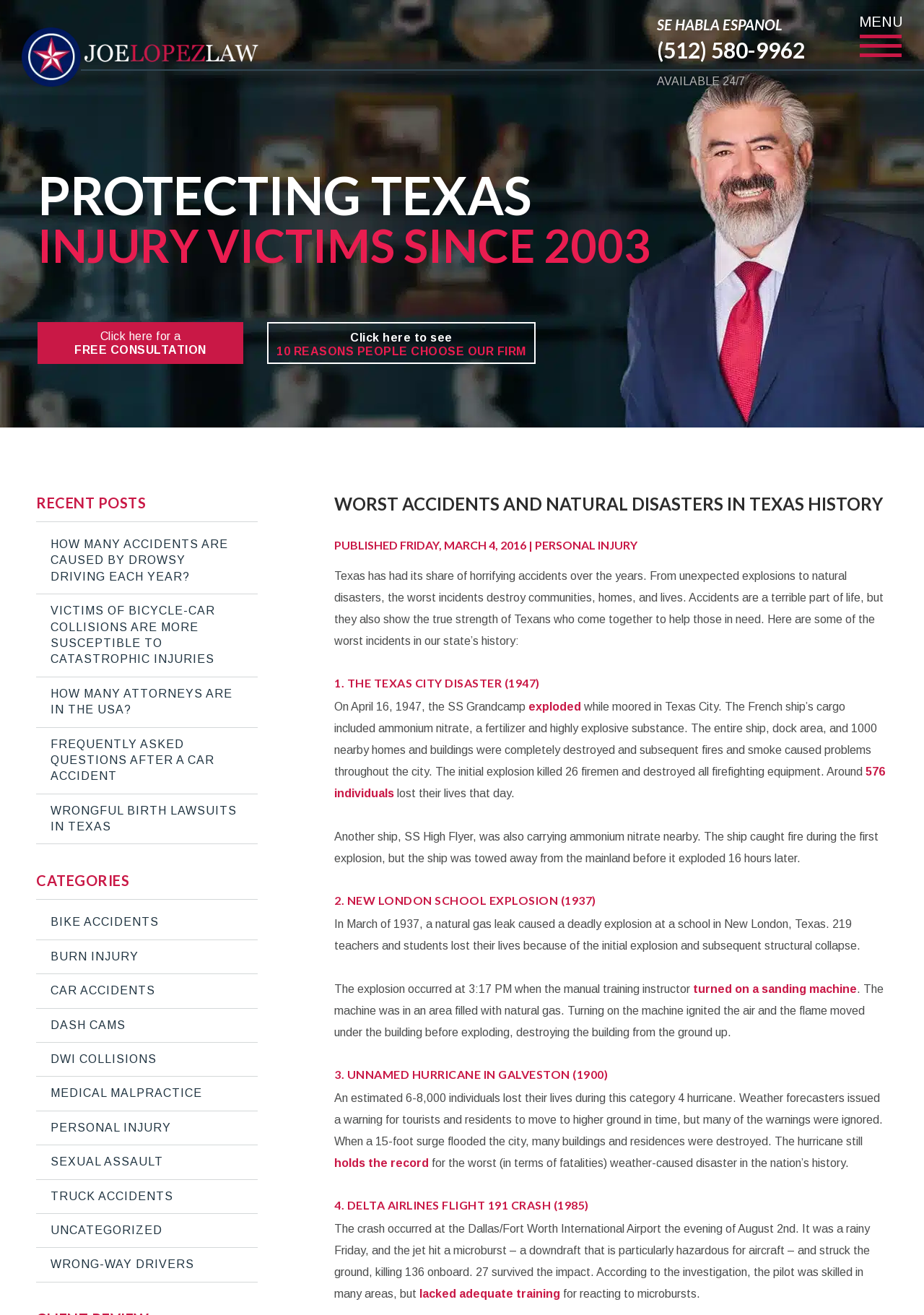Locate the bounding box coordinates of the area where you should click to accomplish the instruction: "View CATEGORIES".

[0.039, 0.662, 0.279, 0.684]